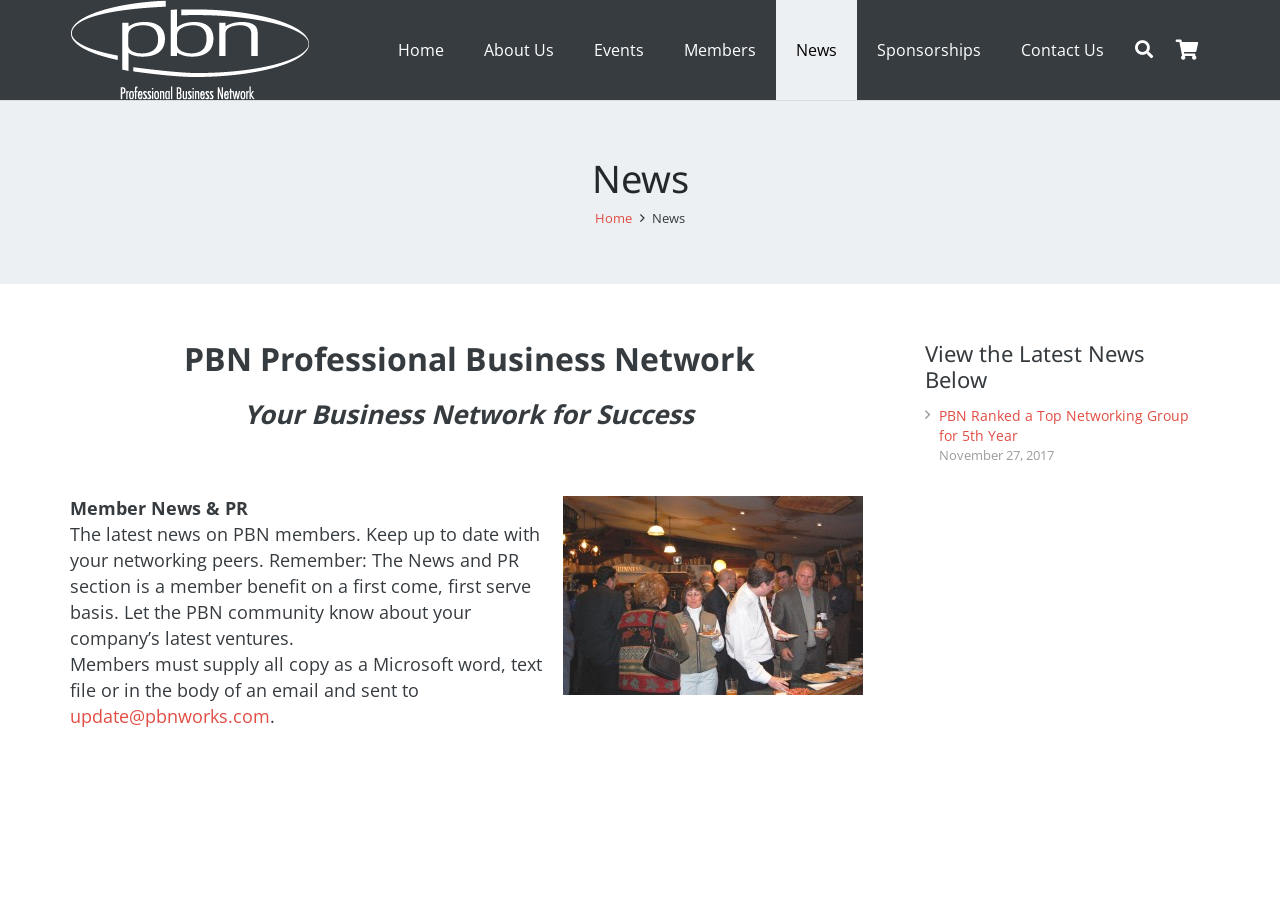Can you identify the bounding box coordinates of the clickable region needed to carry out this instruction: 'check news'? The coordinates should be four float numbers within the range of 0 to 1, stated as [left, top, right, bottom].

[0.606, 0.0, 0.67, 0.111]